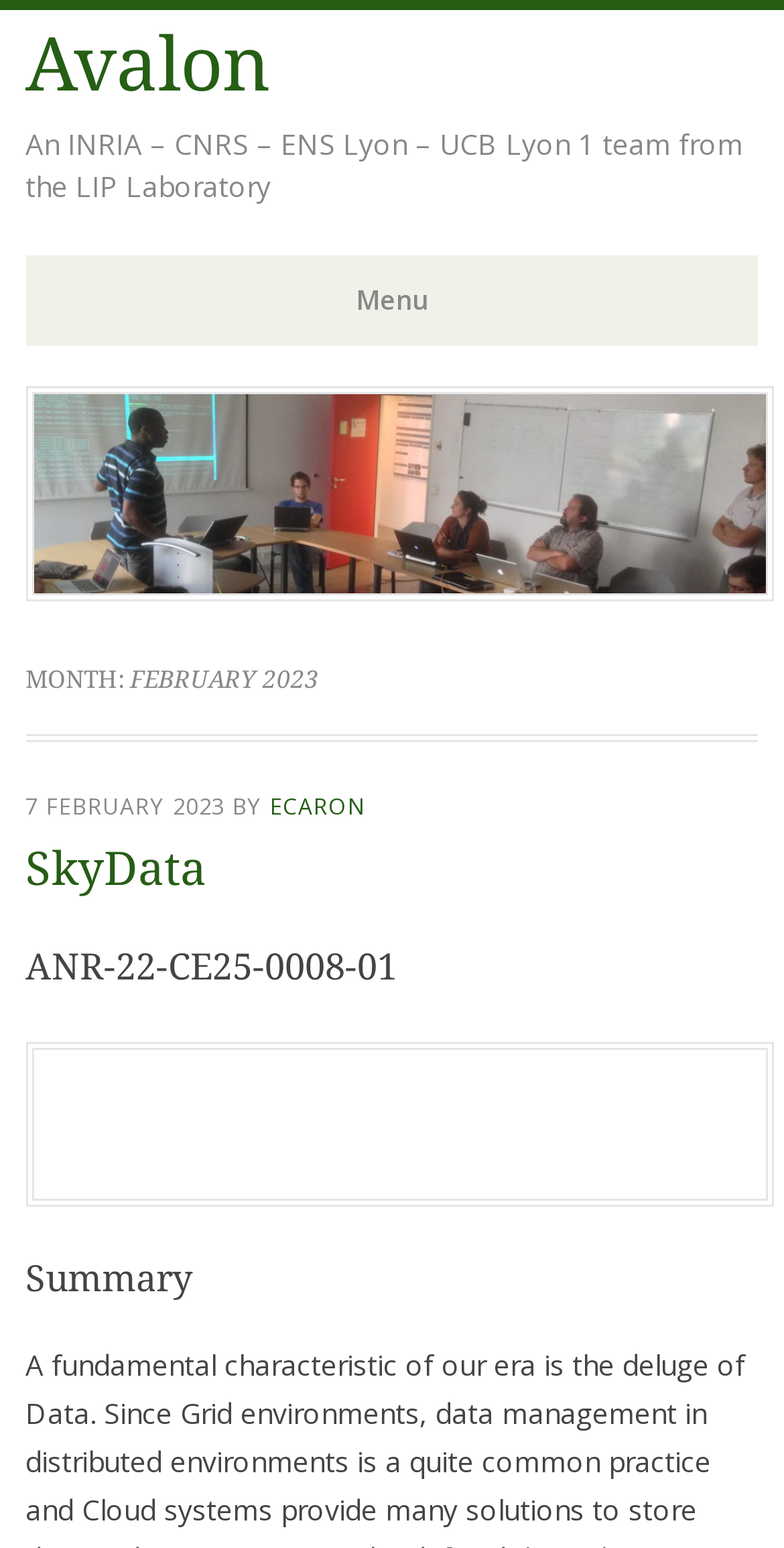Please provide the bounding box coordinates for the UI element as described: "SkyData". The coordinates must be four floats between 0 and 1, represented as [left, top, right, bottom].

[0.033, 0.544, 0.264, 0.58]